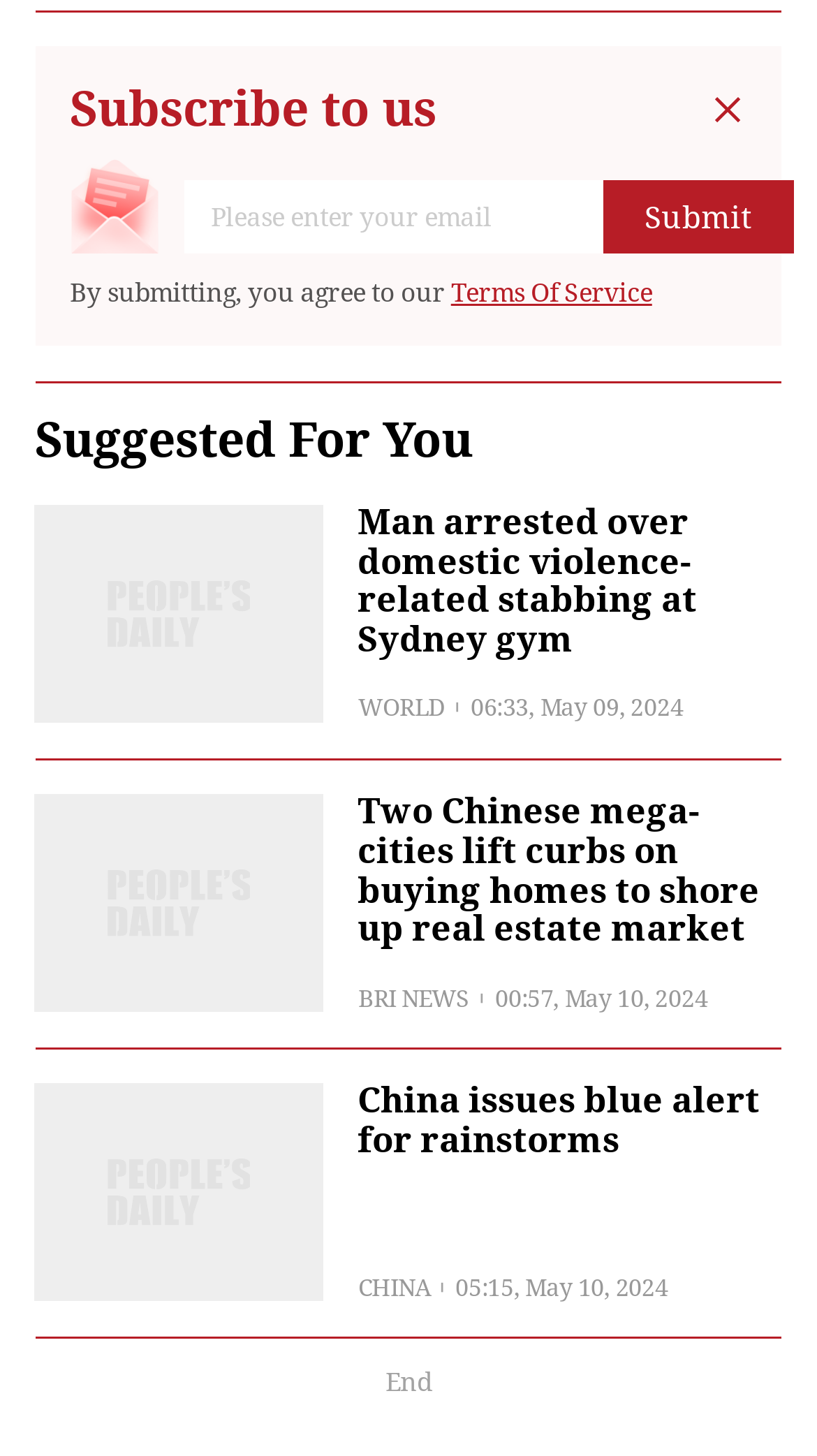Answer the question in a single word or phrase:
What is the timestamp of the second news article?

00:57, May 10, 2024